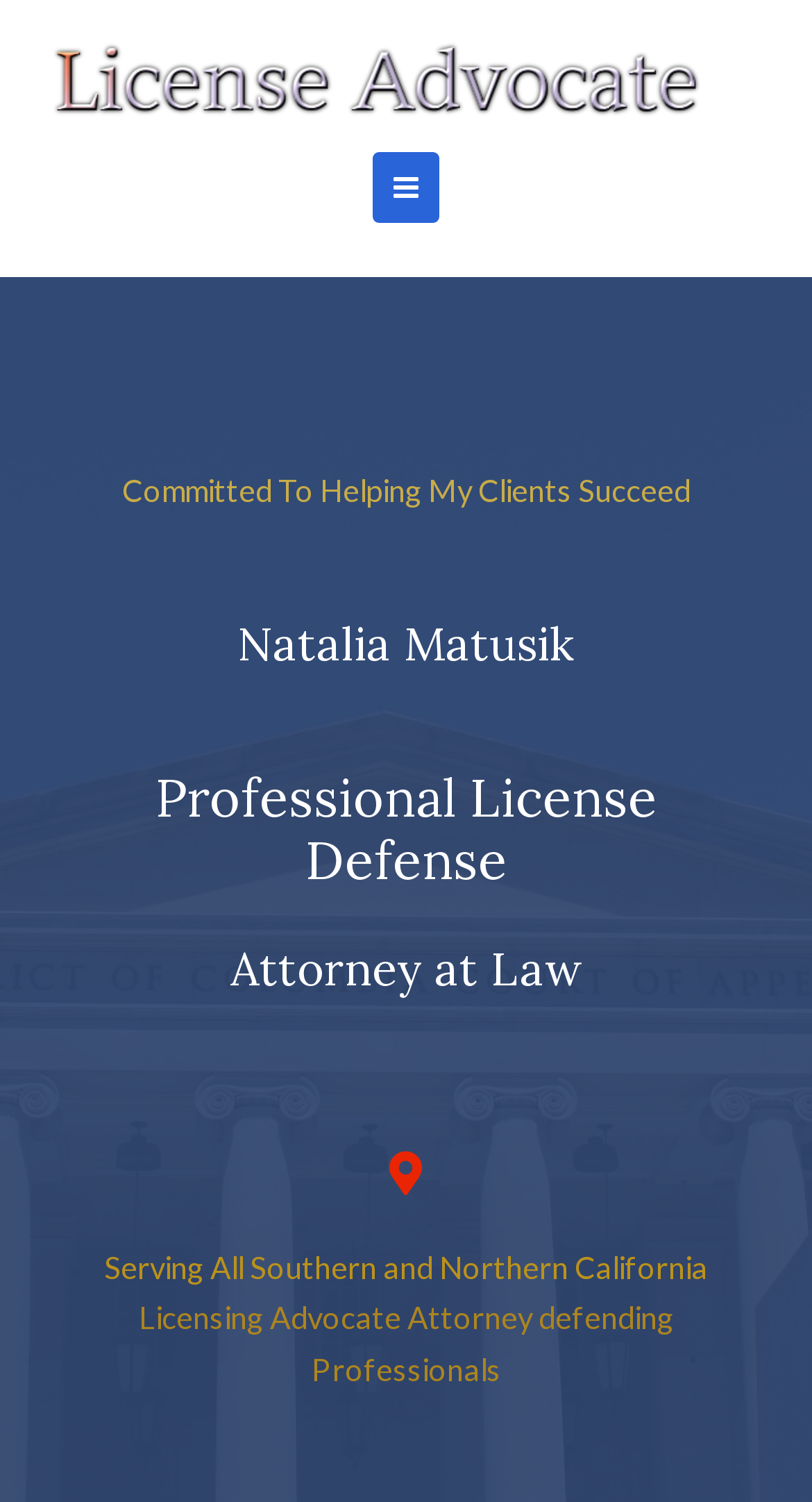What is the focus of Natalia Matusik's practice?
Offer a detailed and exhaustive answer to the question.

The webpage highlights Natalia Matusik's expertise in Professional License Defense, which indicates that her practice is focused on defending professionals' licenses.